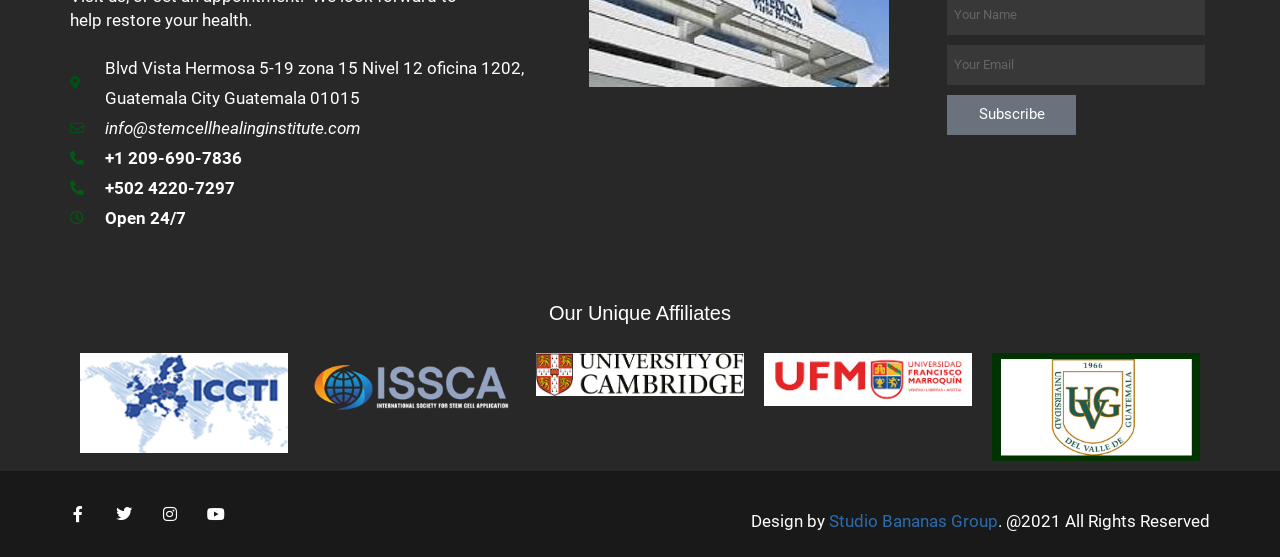What is the purpose of the textbox? Please answer the question using a single word or phrase based on the image.

To enter email